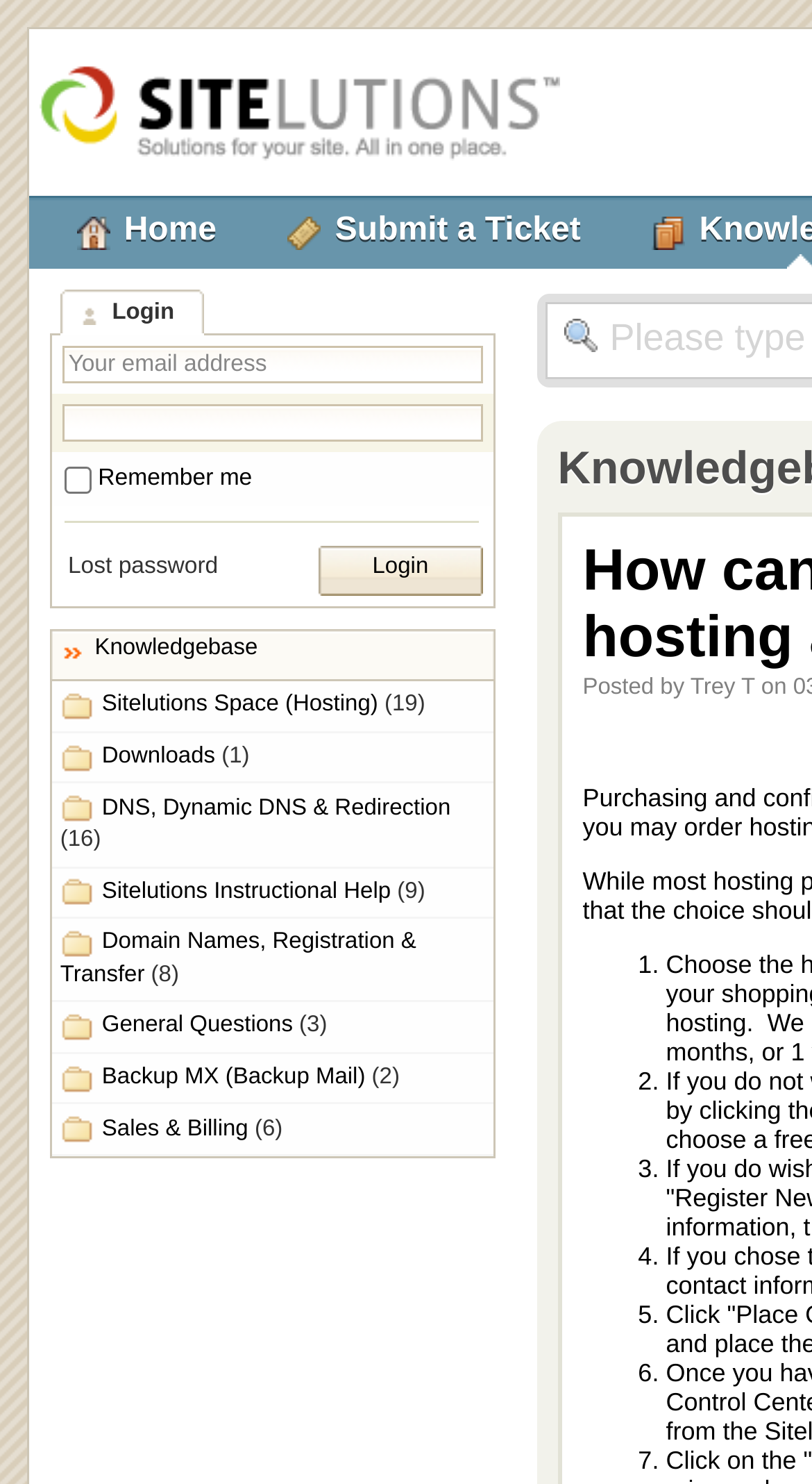Please identify the bounding box coordinates of the element that needs to be clicked to perform the following instruction: "Click the Kayako Resolve Logo".

[0.035, 0.113, 0.689, 0.137]